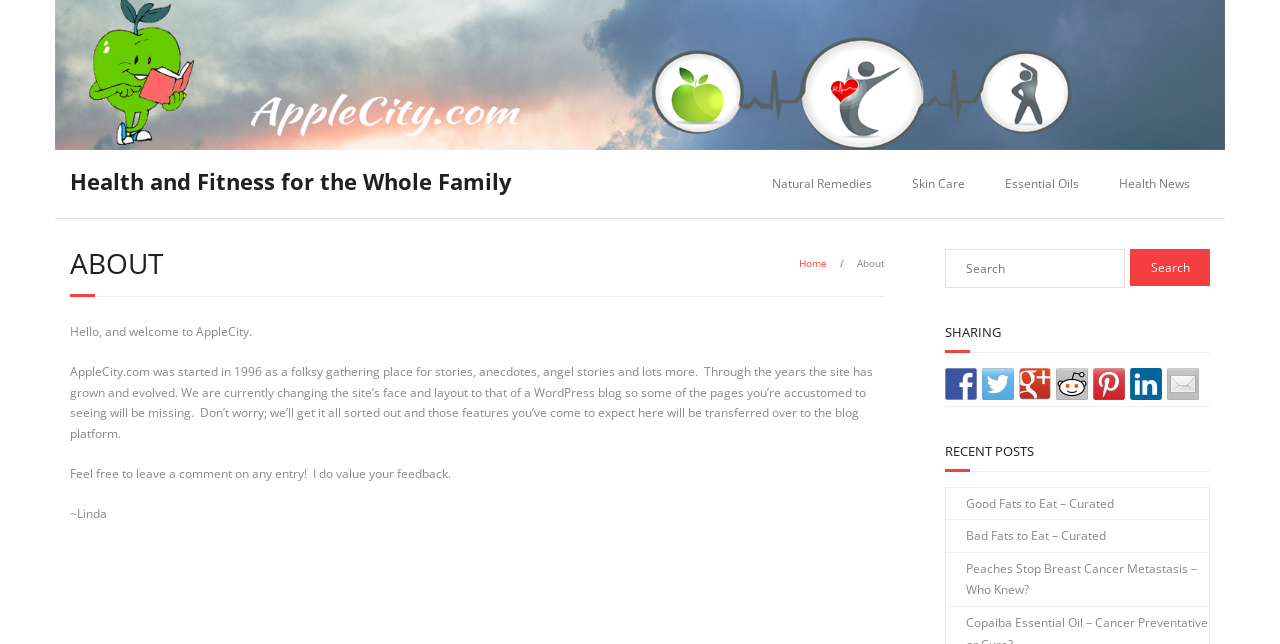Use one word or a short phrase to answer the question provided: 
What is the purpose of the search bar?

To search the website